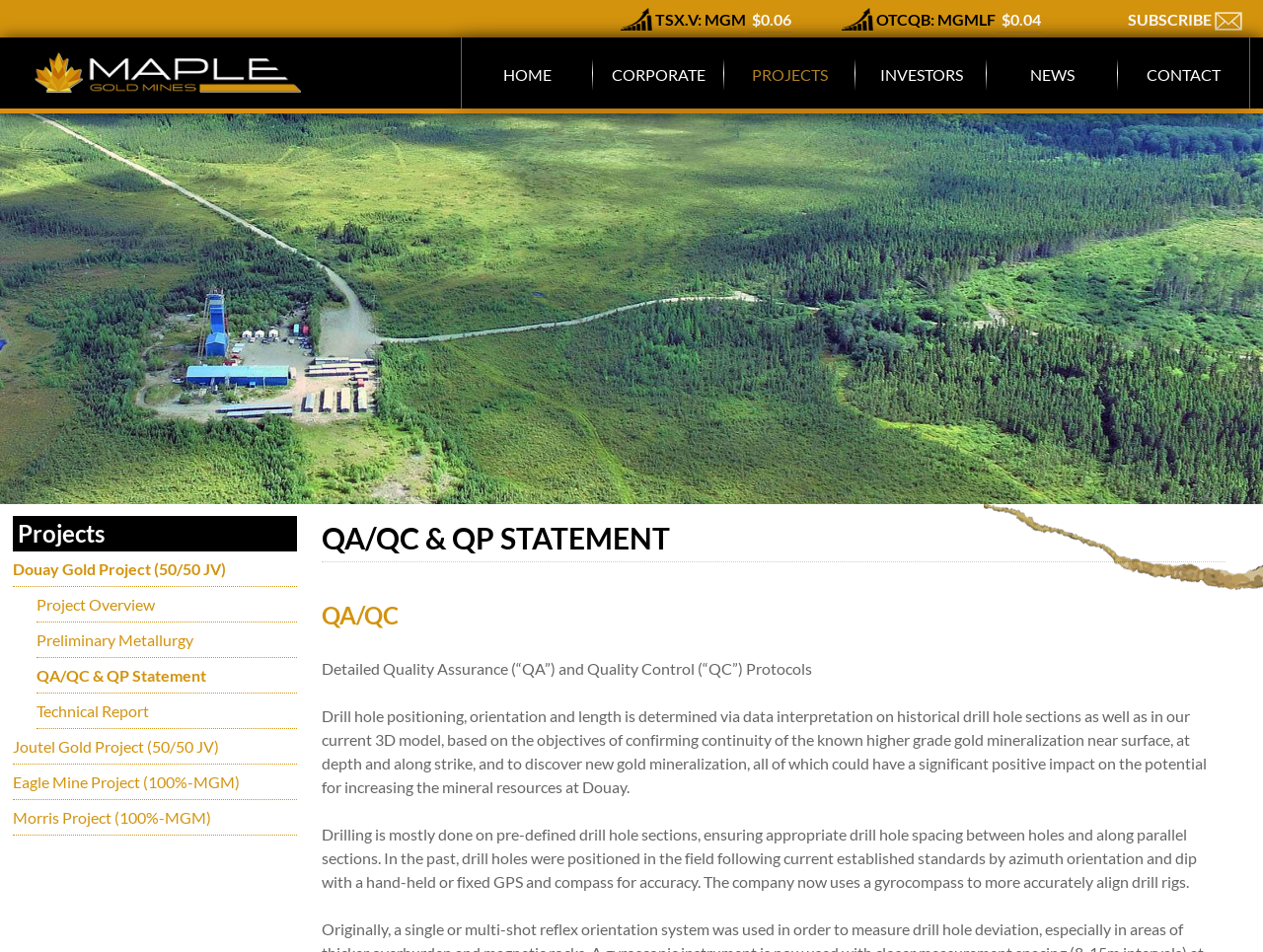Write a detailed summary of the webpage, including text, images, and layout.

The webpage is about Maple Gold Mines, a gold exploration company focused on advancing the Douay Gold Project in Quebec. At the top of the page, there is a layout table with three cells, each containing a graph icon, a stock price, and a subscribe envelope icon. The graph icons are accompanied by the company's stock prices on the TSX.V and OTCQB exchanges.

To the left of the layout table, there is a Maple Gold Logo, and below it, a navigation menu with links to the company's home page, corporate information, projects, investors, news, and contact page.

Below the navigation menu, there is a large image that spans the entire width of the page. Above the image, there is a heading that reads "Projects", and below it, there are links to the company's projects, including the Douay Gold Project, Joutel Gold Project, and Eagle Mine Project.

On the right side of the page, there is a section dedicated to the QA/QC & QP Statement, with a heading and three paragraphs of text that describe the company's quality assurance and quality control protocols, including drill hole positioning, orientation, and length determination, as well as drilling procedures.

Overall, the webpage provides an overview of Maple Gold Mines and its projects, with a focus on the Douay Gold Project and the company's quality assurance and quality control protocols.